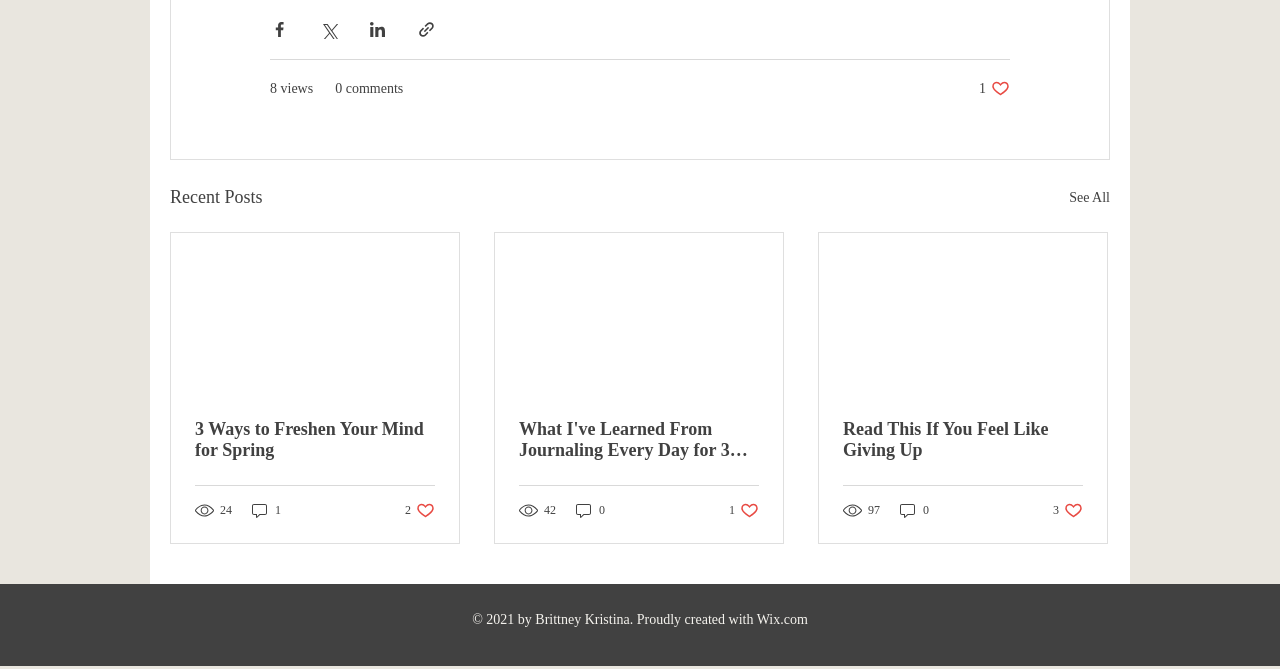How many likes does the third article have?
Please provide a single word or phrase as the answer based on the screenshot.

3 likes